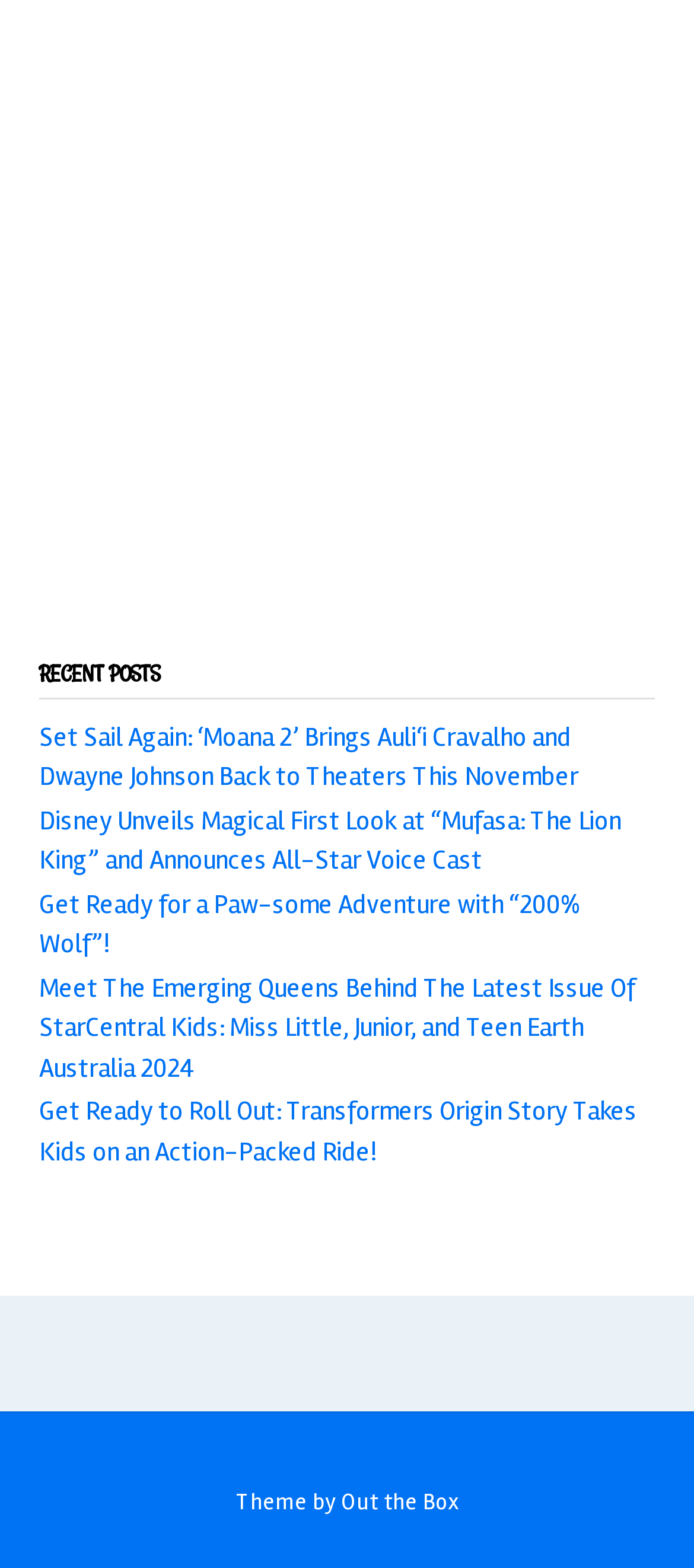Extract the bounding box coordinates of the UI element described by: "Out the Box". The coordinates should include four float numbers ranging from 0 to 1, e.g., [left, top, right, bottom].

[0.491, 0.949, 0.66, 0.968]